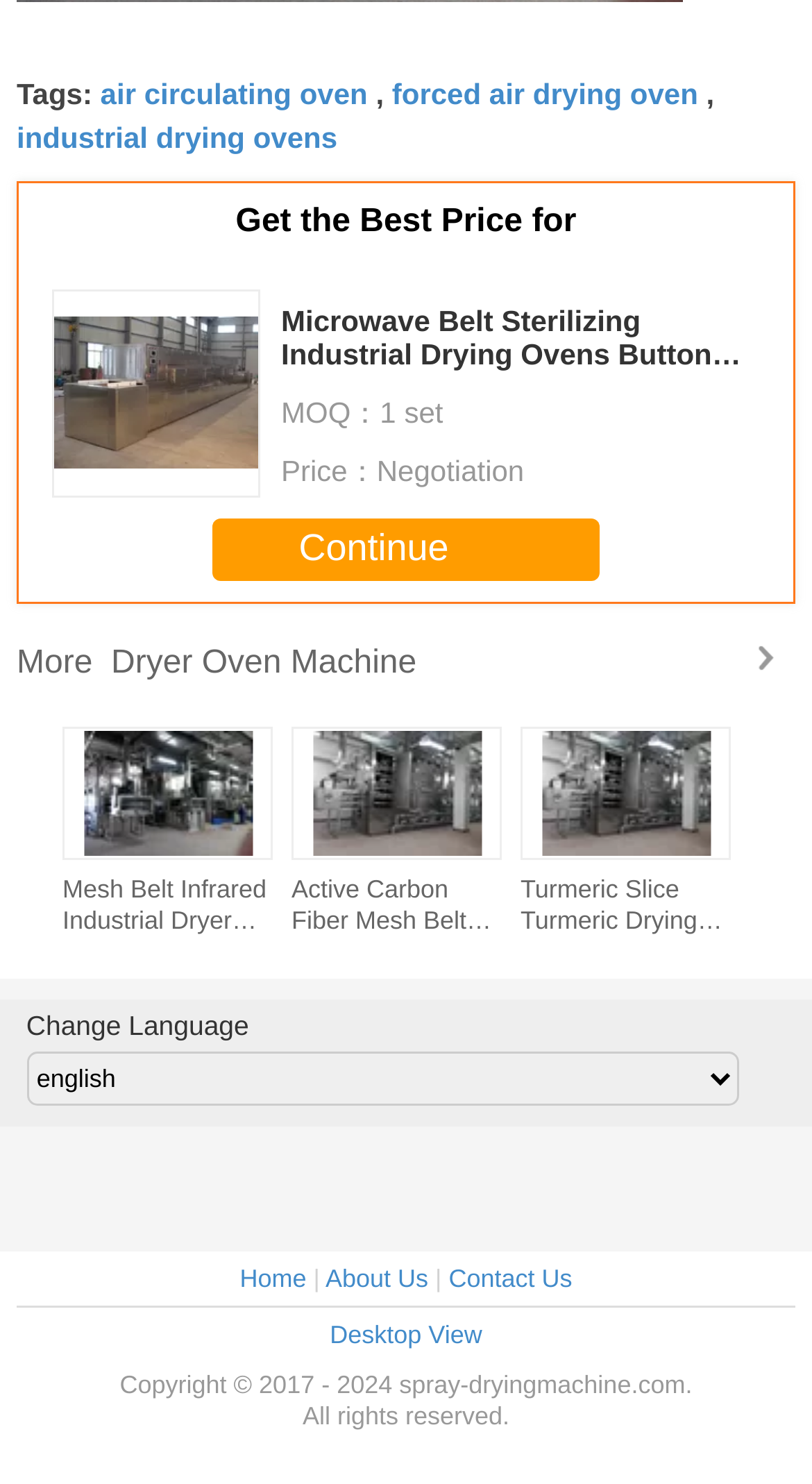Bounding box coordinates should be in the format (top-left x, top-left y, bottom-right x, bottom-right y) and all values should be floating point numbers between 0 and 1. Determine the bounding box coordinate for the UI element described as: forced air drying oven

[0.483, 0.054, 0.86, 0.075]